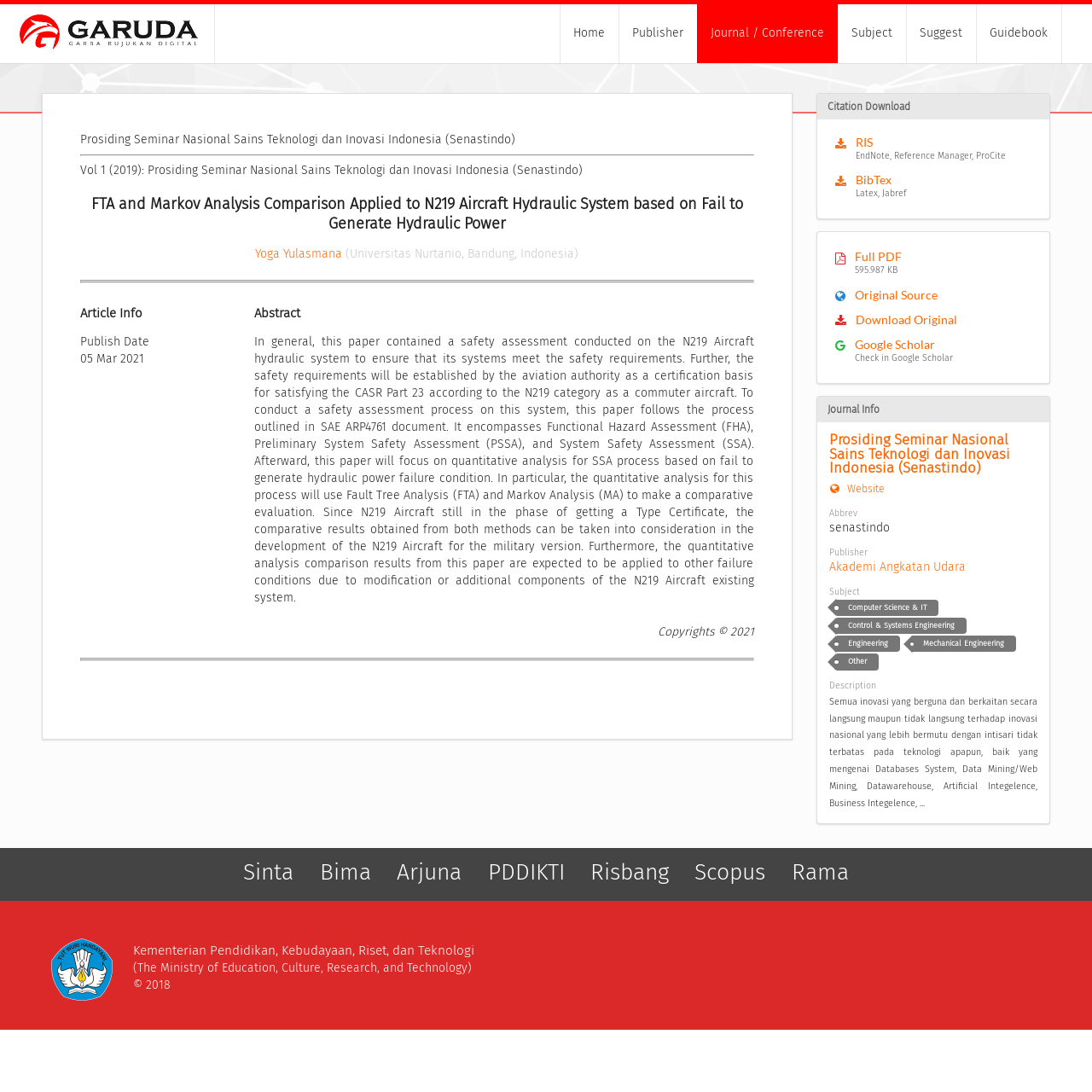Please find the bounding box coordinates of the element that needs to be clicked to perform the following instruction: "Check the journal information". The bounding box coordinates should be four float numbers between 0 and 1, represented as [left, top, right, bottom].

[0.757, 0.369, 0.805, 0.38]